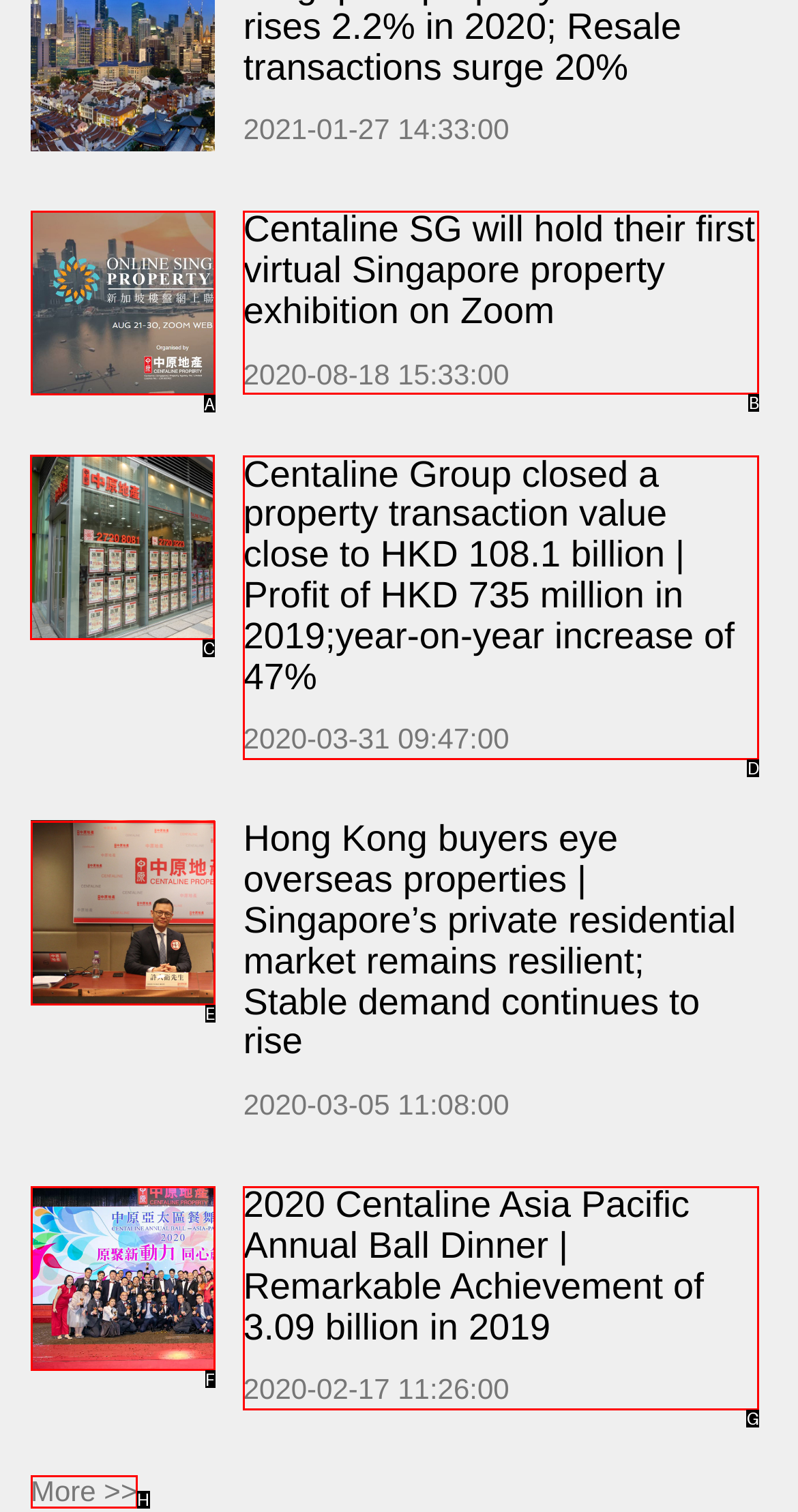Determine the letter of the UI element I should click on to complete the task: Read more about Centaline Group's property transaction value from the provided choices in the screenshot.

C